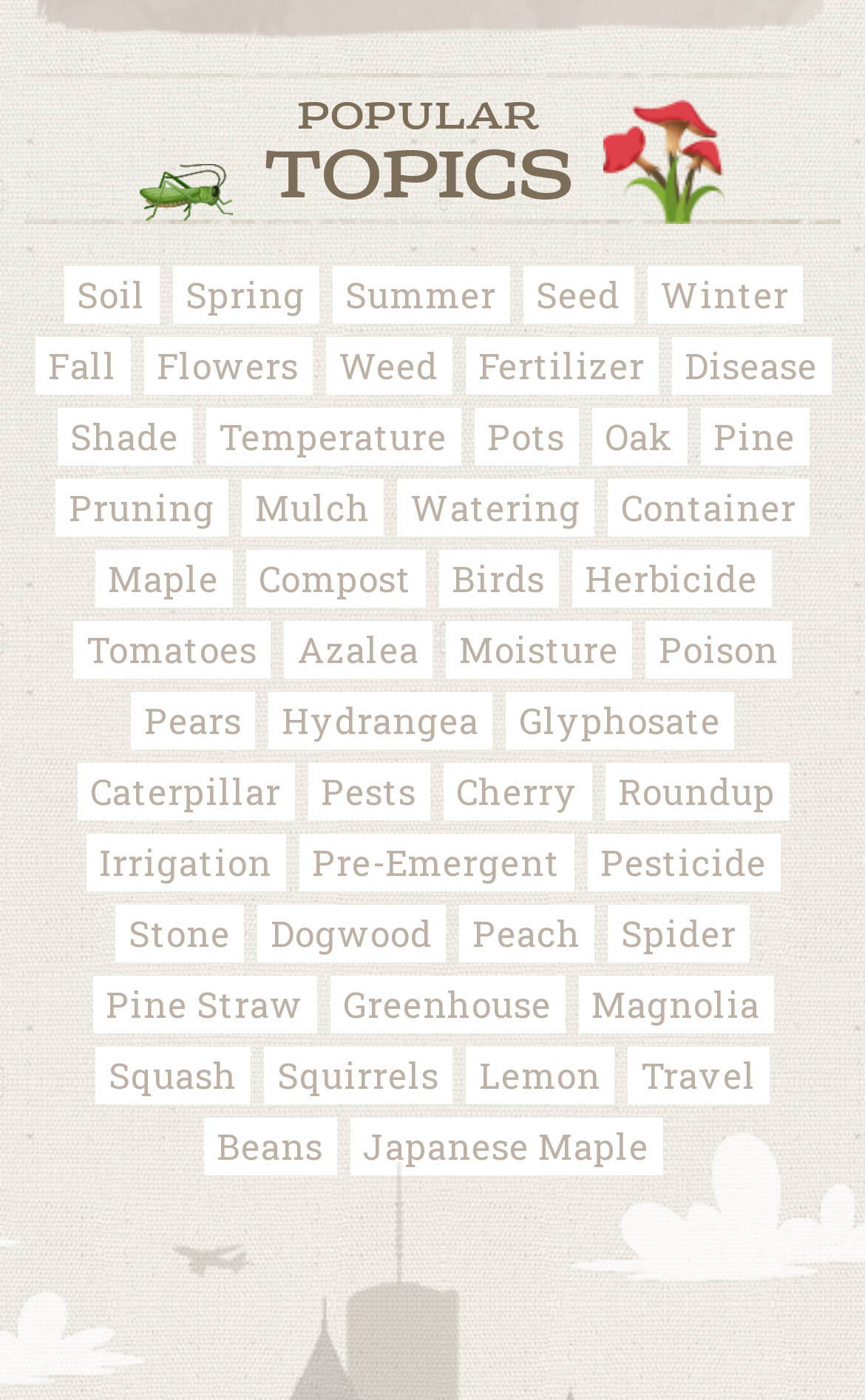Is there a link about 'Watering'?
Answer the question using a single word or phrase, according to the image.

Yes